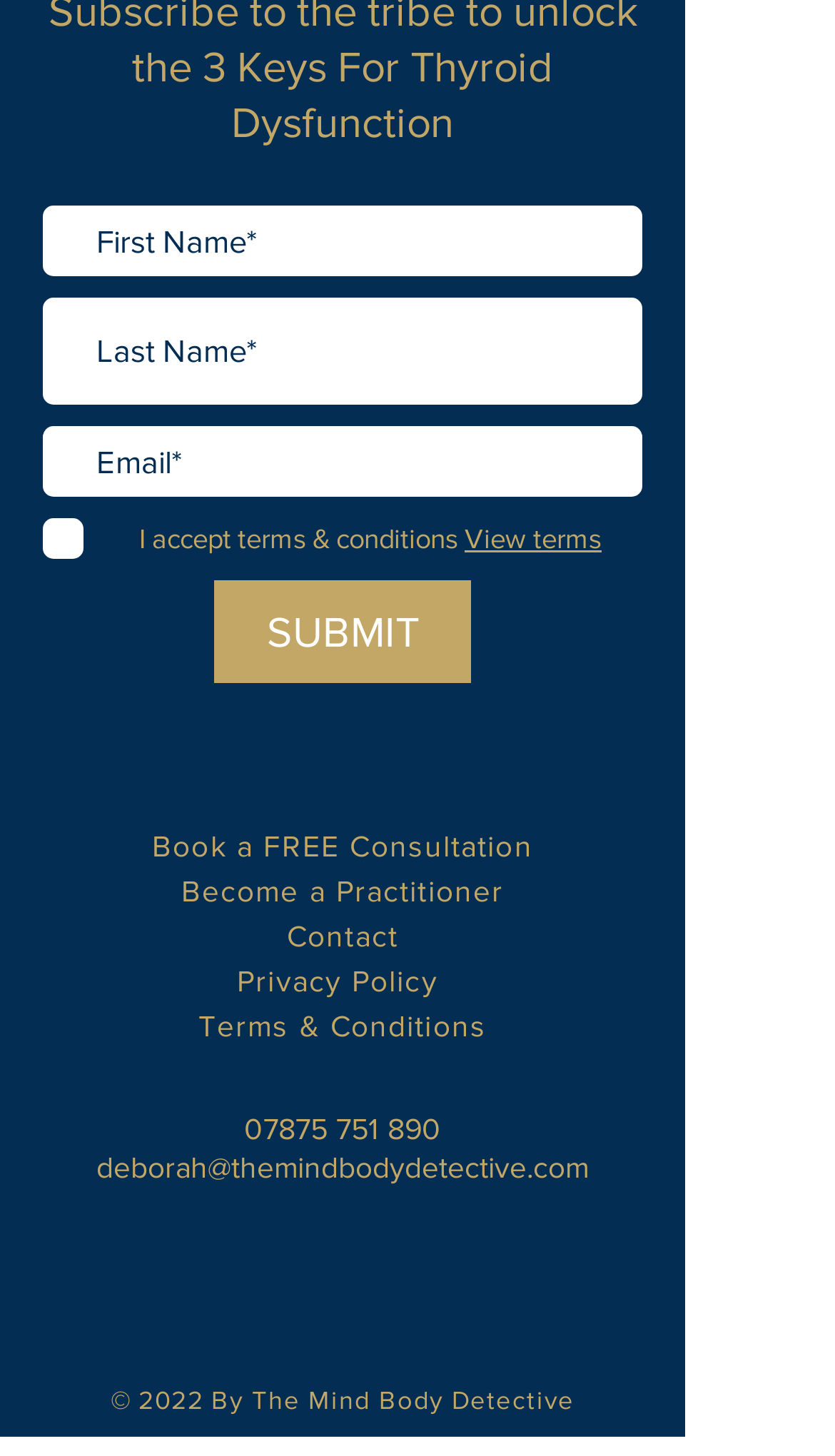Bounding box coordinates are specified in the format (top-left x, top-left y, bottom-right x, bottom-right y). All values are floating point numbers bounded between 0 and 1. Please provide the bounding box coordinate of the region this sentence describes: aria-label="Last Name*" name="last-name*" placeholder="Last Name*"

[0.051, 0.204, 0.769, 0.278]